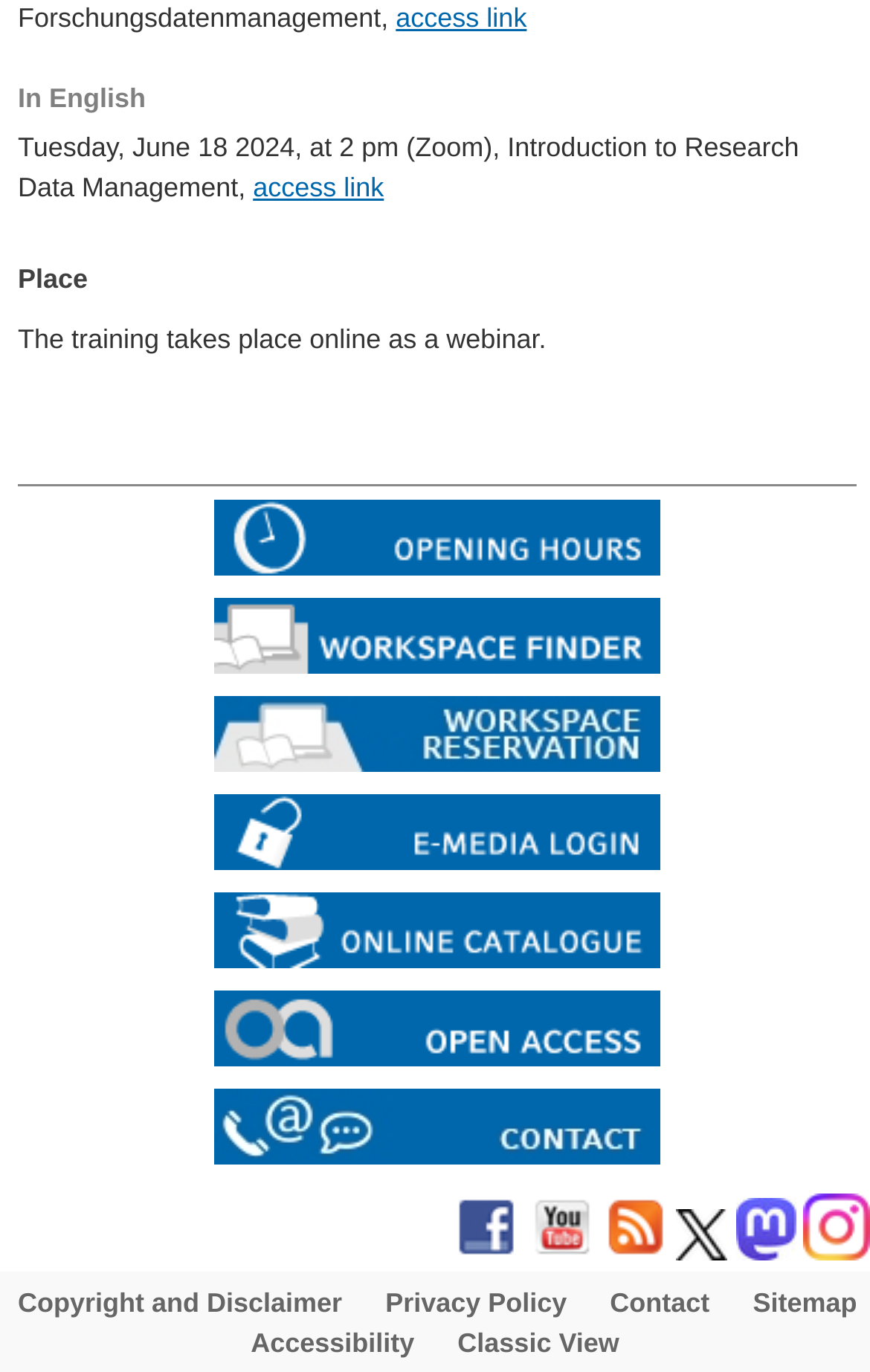What is the topic of the training?
Using the visual information, reply with a single word or short phrase.

Research Data Management